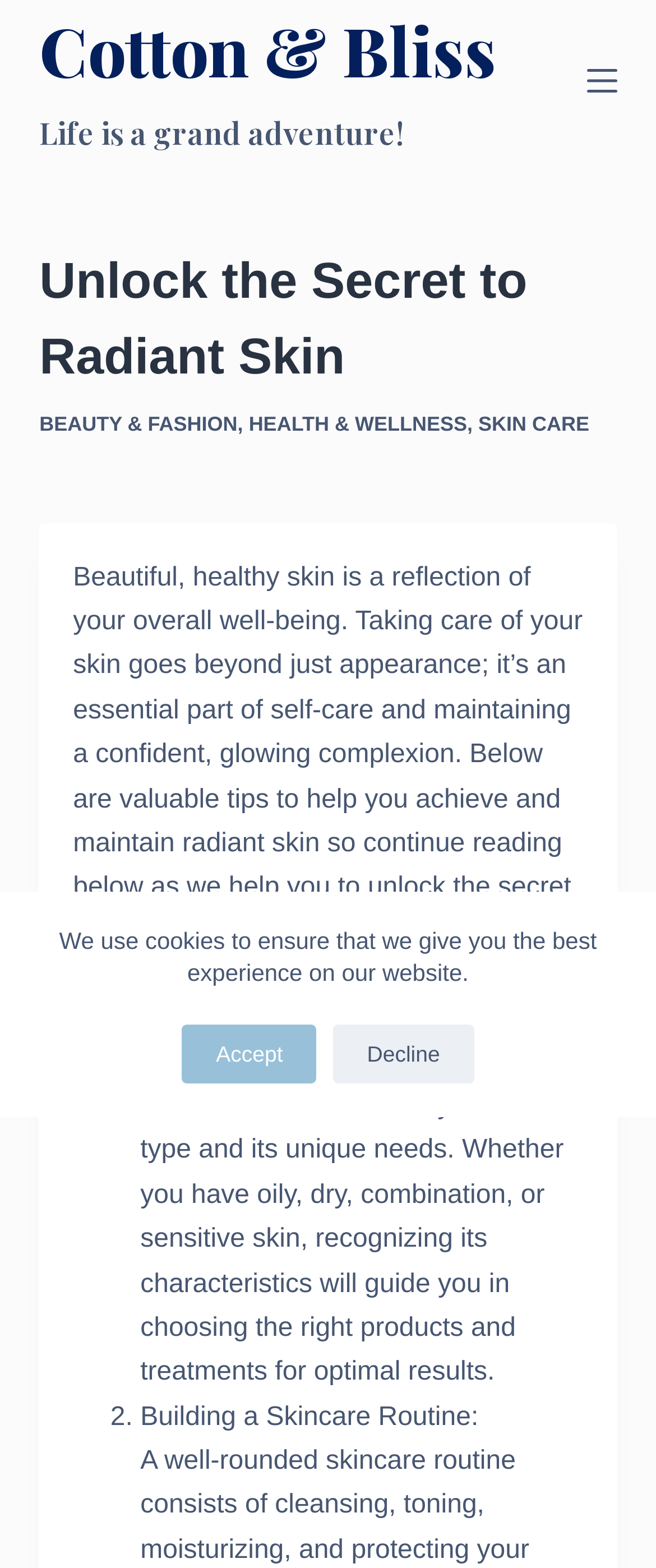Provide a single word or phrase answer to the question: 
What is the first step in achieving radiant skin?

Understanding Your Skin